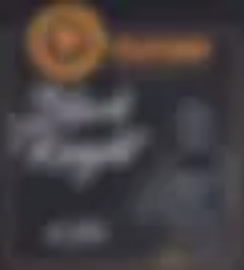Please study the image and answer the question comprehensively:
What two ingredients combine to offer an unforgettable taste experience?

According to the caption, the unique flavor profile of Black Knight is a result of the combination of hops and coffee. This blend is what makes the stout's taste experience unforgettable.